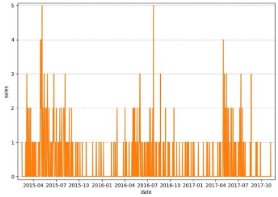What is the highest sales volume reached in the graph?
Using the information from the image, give a concise answer in one word or a short phrase.

Five units